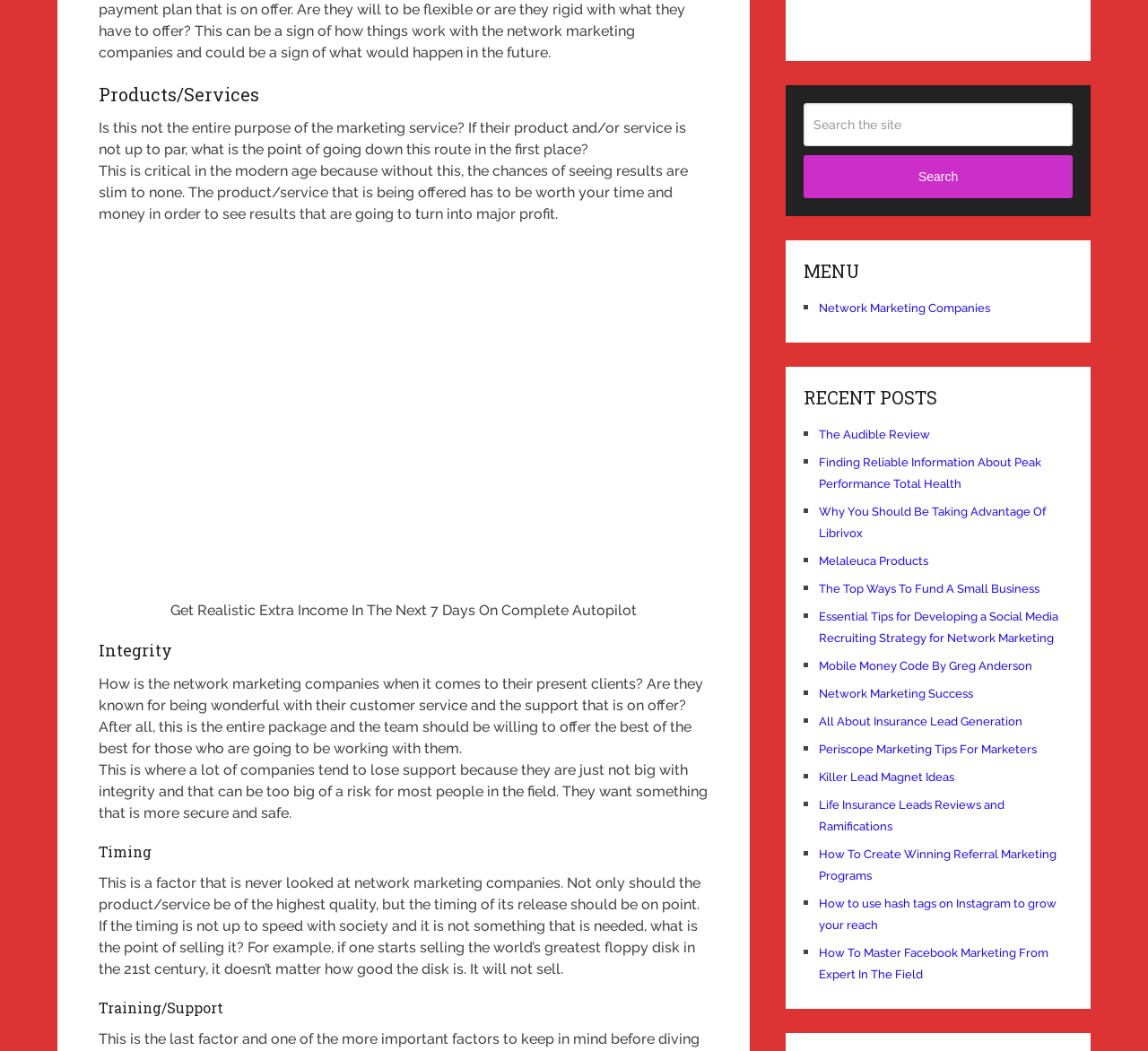Give a one-word or short phrase answer to this question: 
What is the main topic of the webpage?

Network Marketing